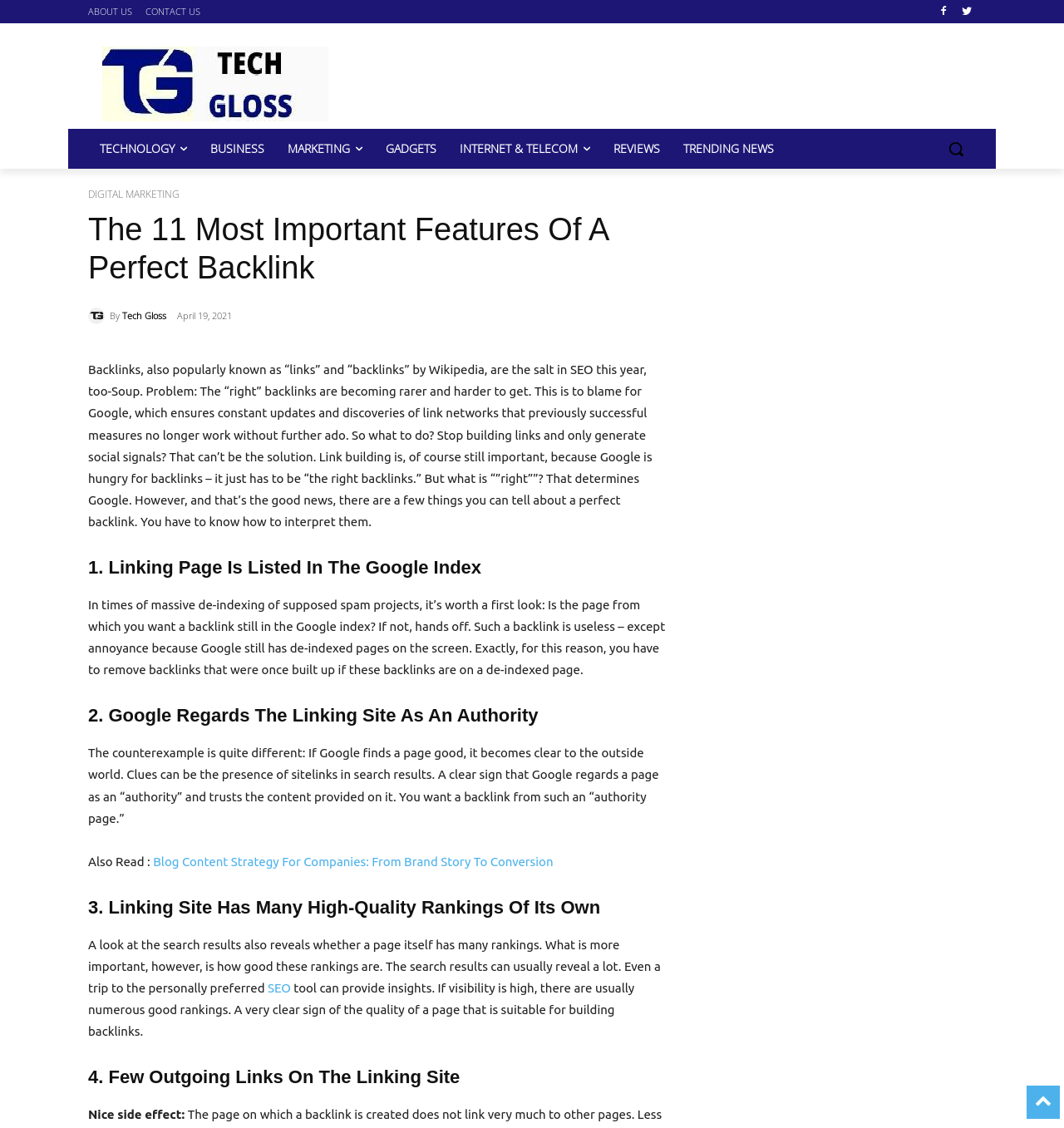Please provide a comprehensive response to the question based on the details in the image: How many main categories are there?

There are five main categories listed at the top of the webpage: TECHNOLOGY, BUSINESS, MARKETING, GADGETS, and INTERNET & TELECOM.